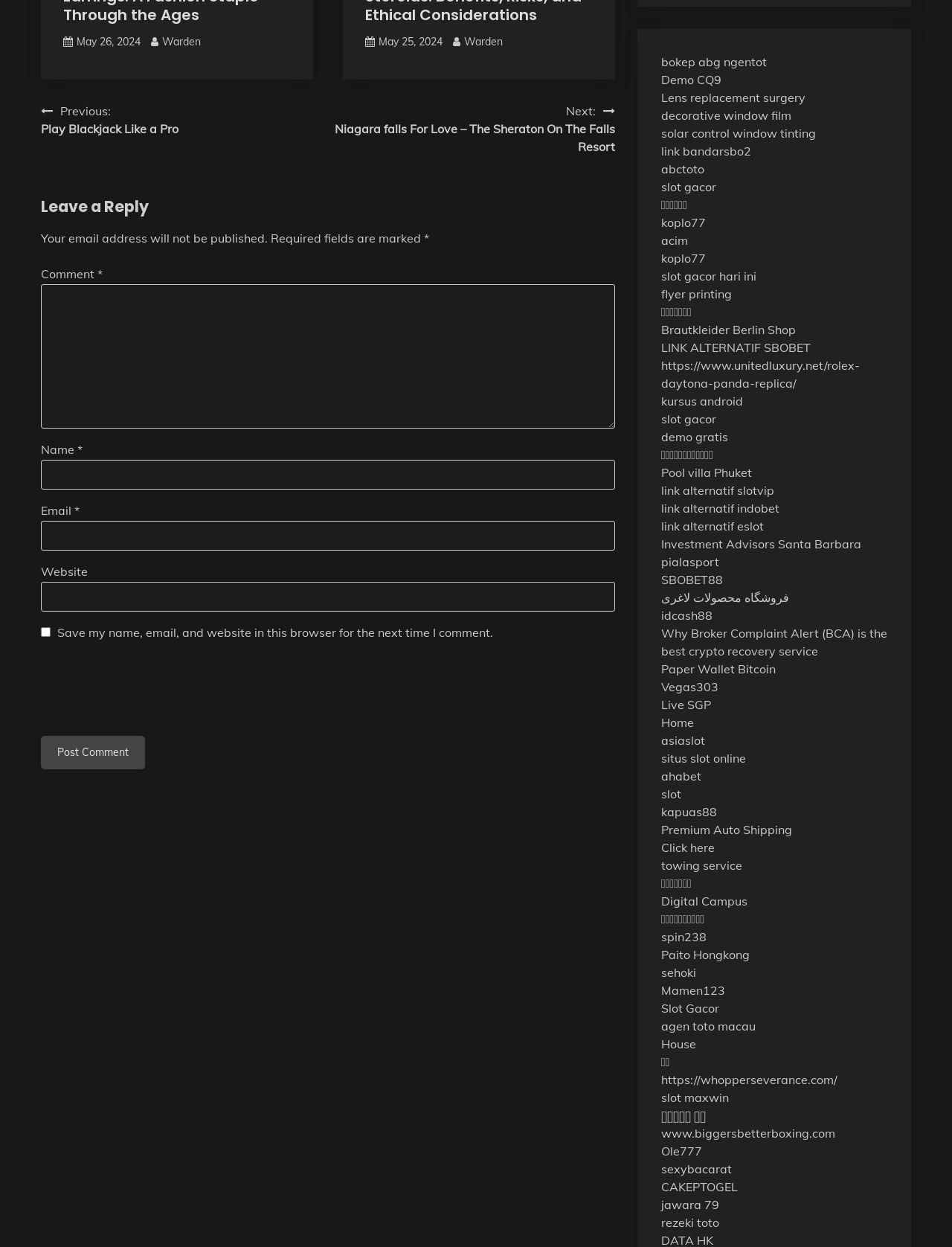Please give a succinct answer to the question in one word or phrase:
What is required to leave a reply?

Name, Email, Comment